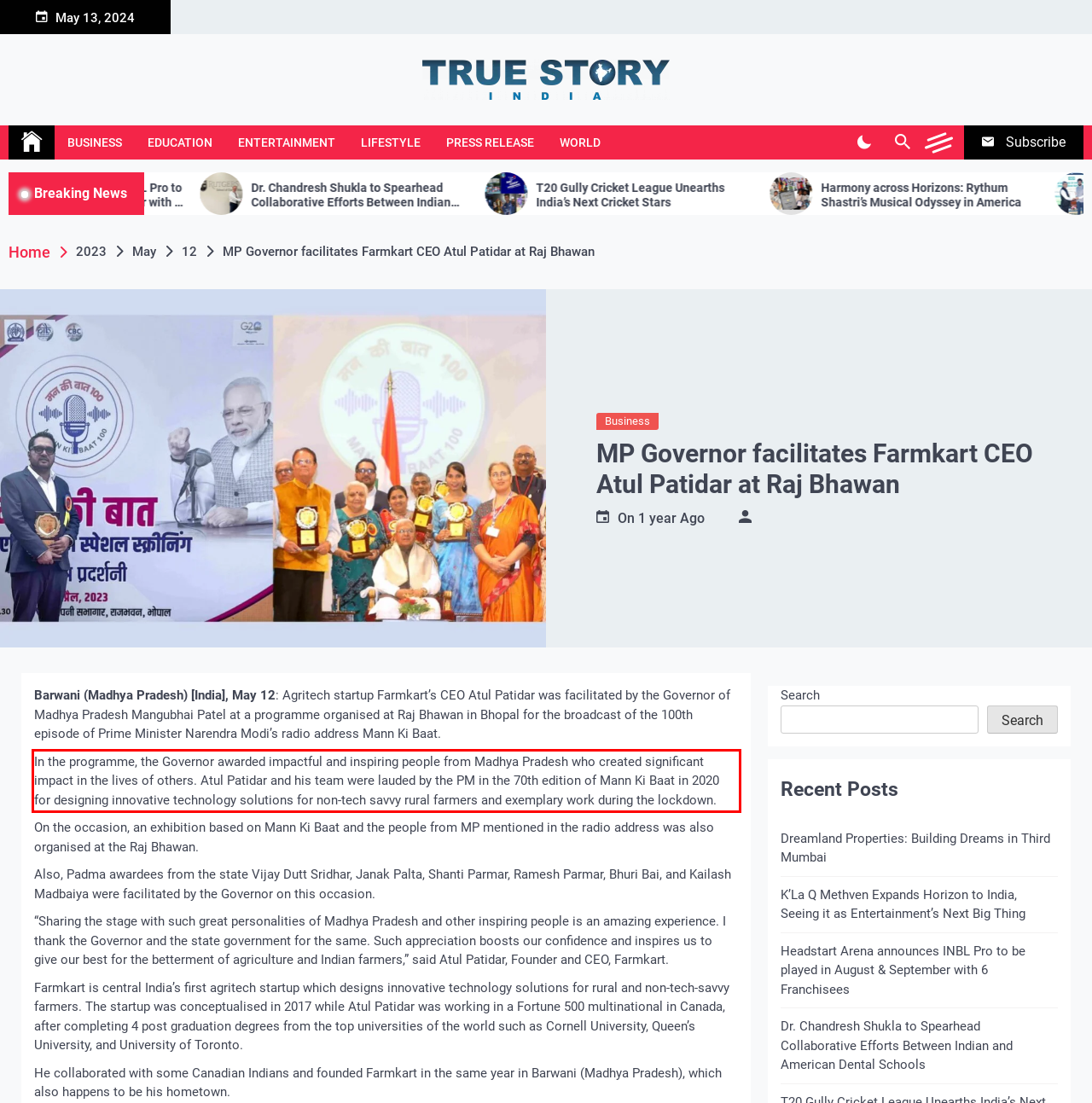Please identify and extract the text from the UI element that is surrounded by a red bounding box in the provided webpage screenshot.

In the programme, the Governor awarded impactful and inspiring people from Madhya Pradesh who created significant impact in the lives of others. Atul Patidar and his team were lauded by the PM in the 70th edition of Mann Ki Baat in 2020 for designing innovative technology solutions for non-tech savvy rural farmers and exemplary work during the lockdown.